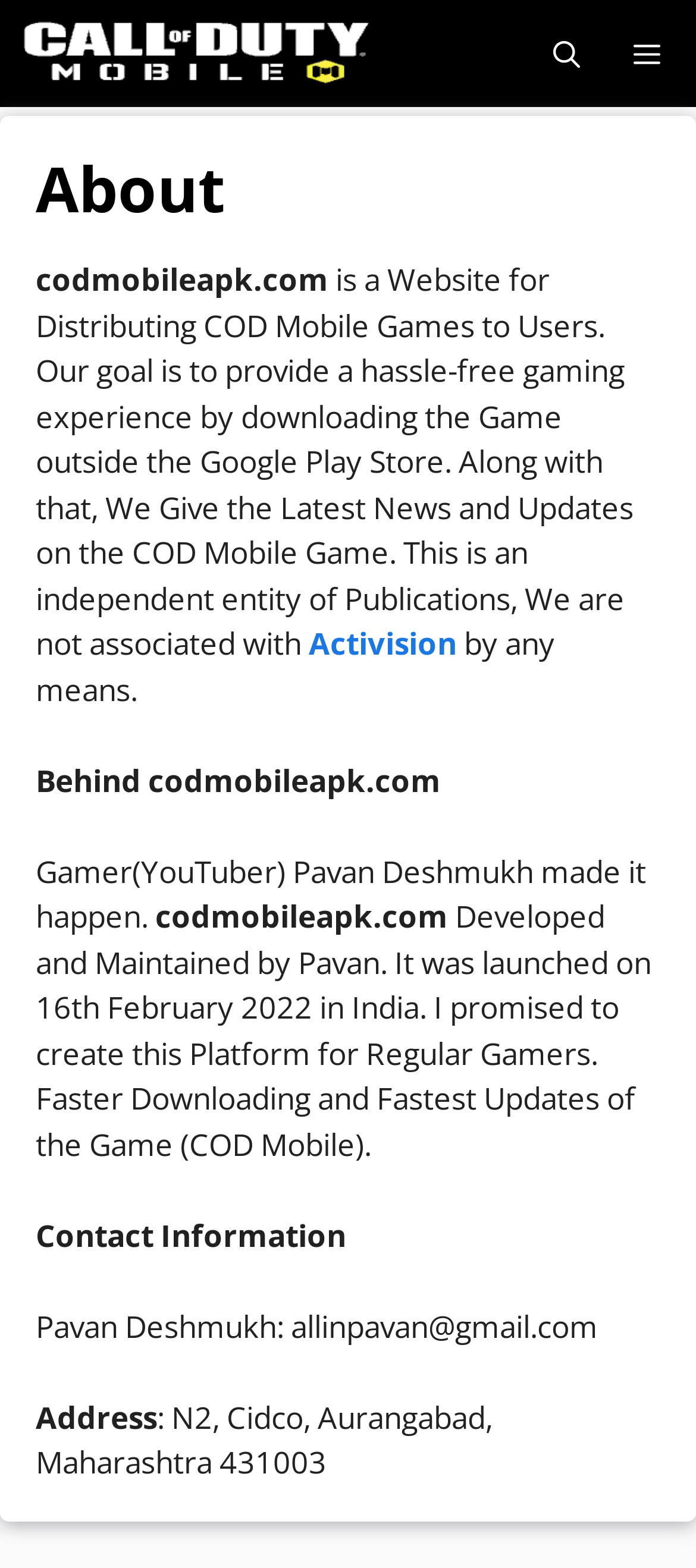Identify the bounding box for the element characterized by the following description: "aria-label="Open Search Bar"".

[0.756, 0.0, 0.872, 0.068]